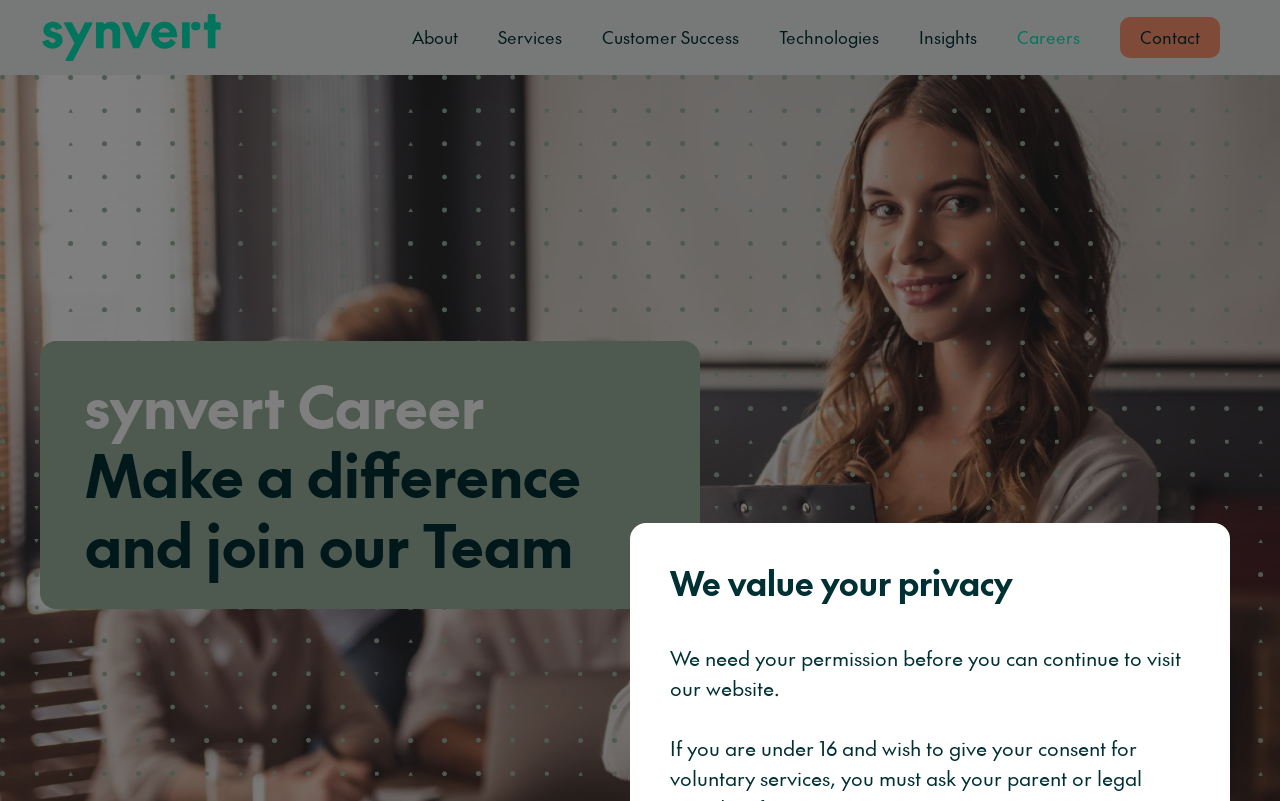What is the company's stance on privacy?
Using the image, answer in one word or phrase.

Values privacy